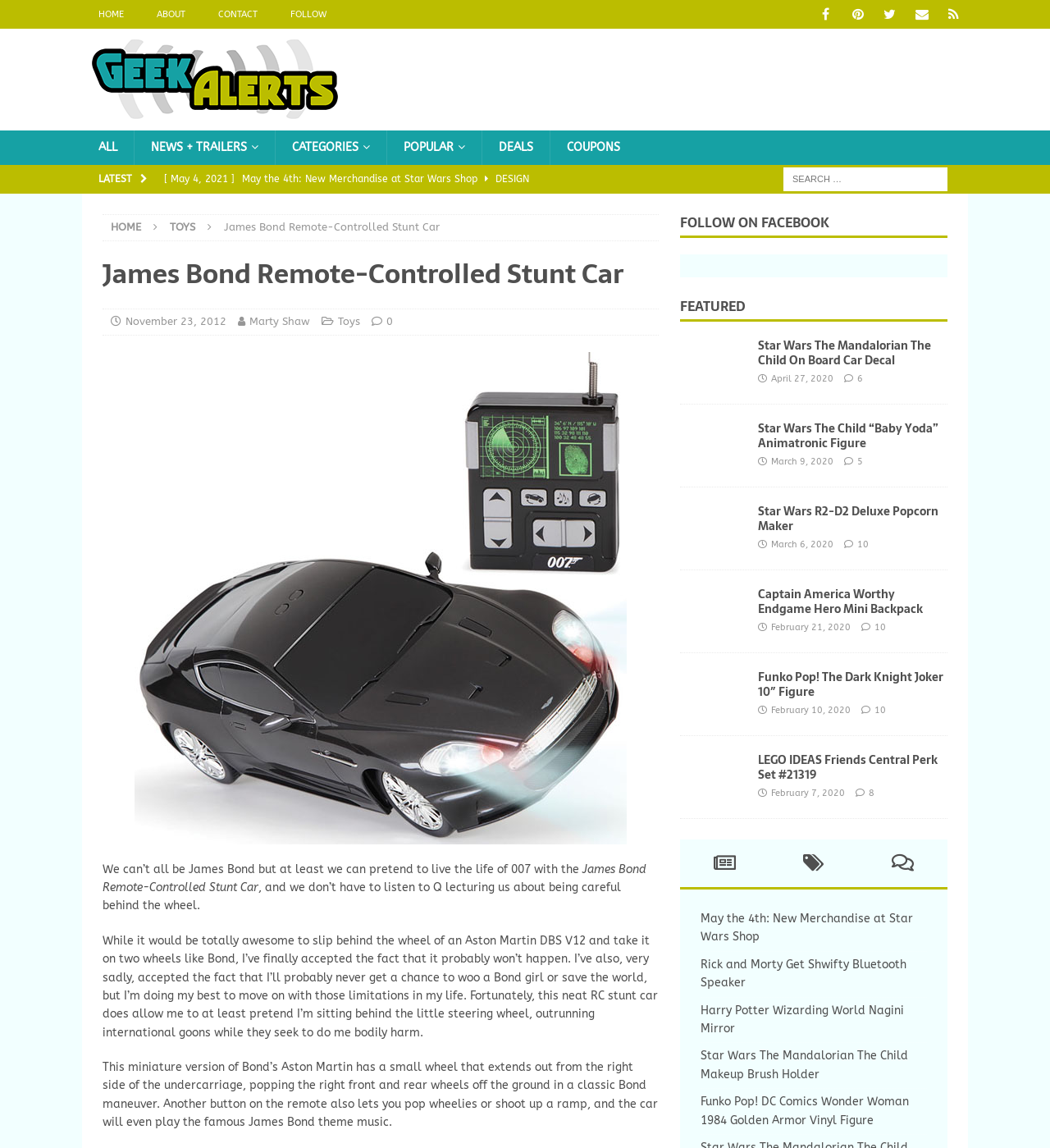Use a single word or phrase to answer the question: What is the theme music played by the car?

James Bond theme music